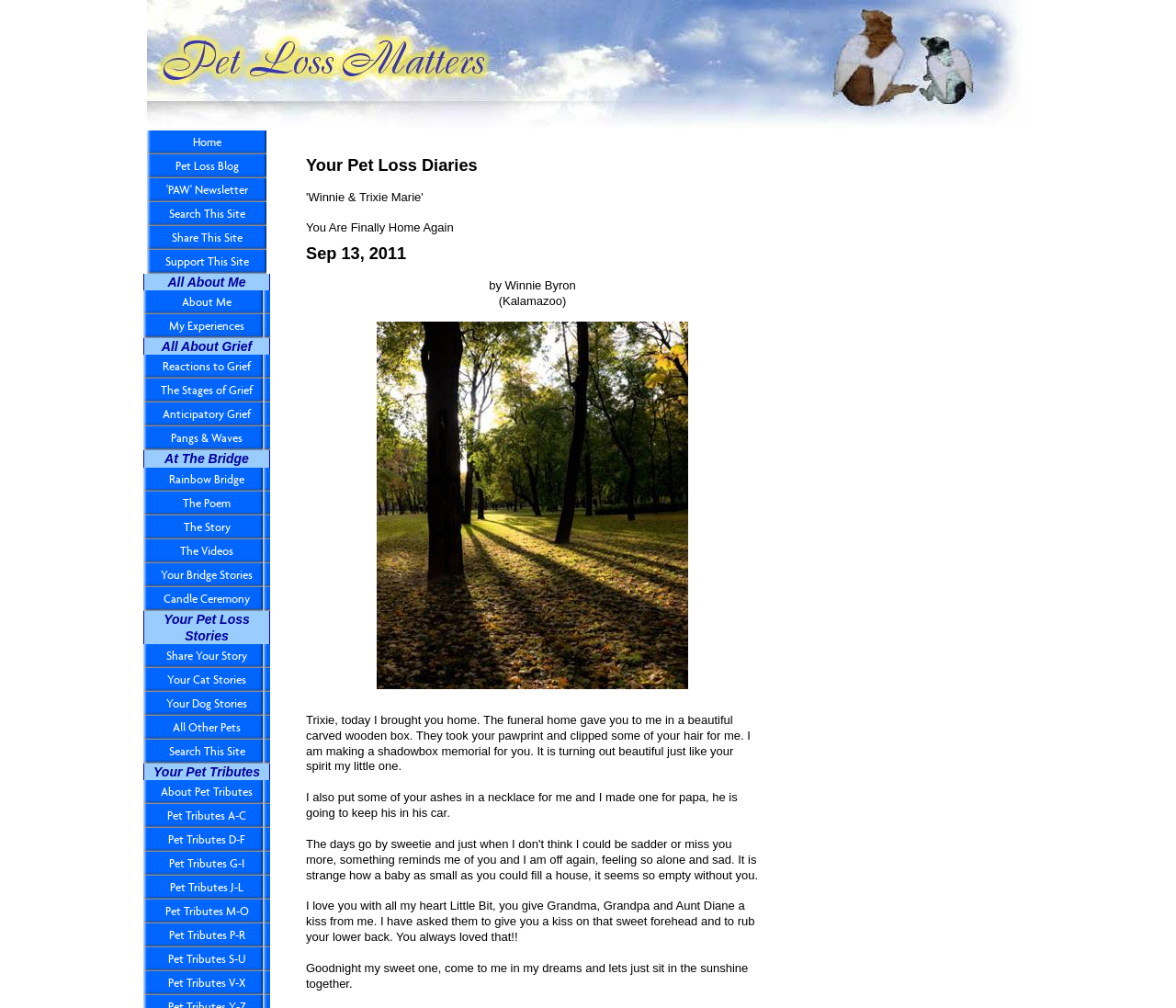What is the type of memorial being made for Trixie? Based on the screenshot, please respond with a single word or phrase.

Shadowbox